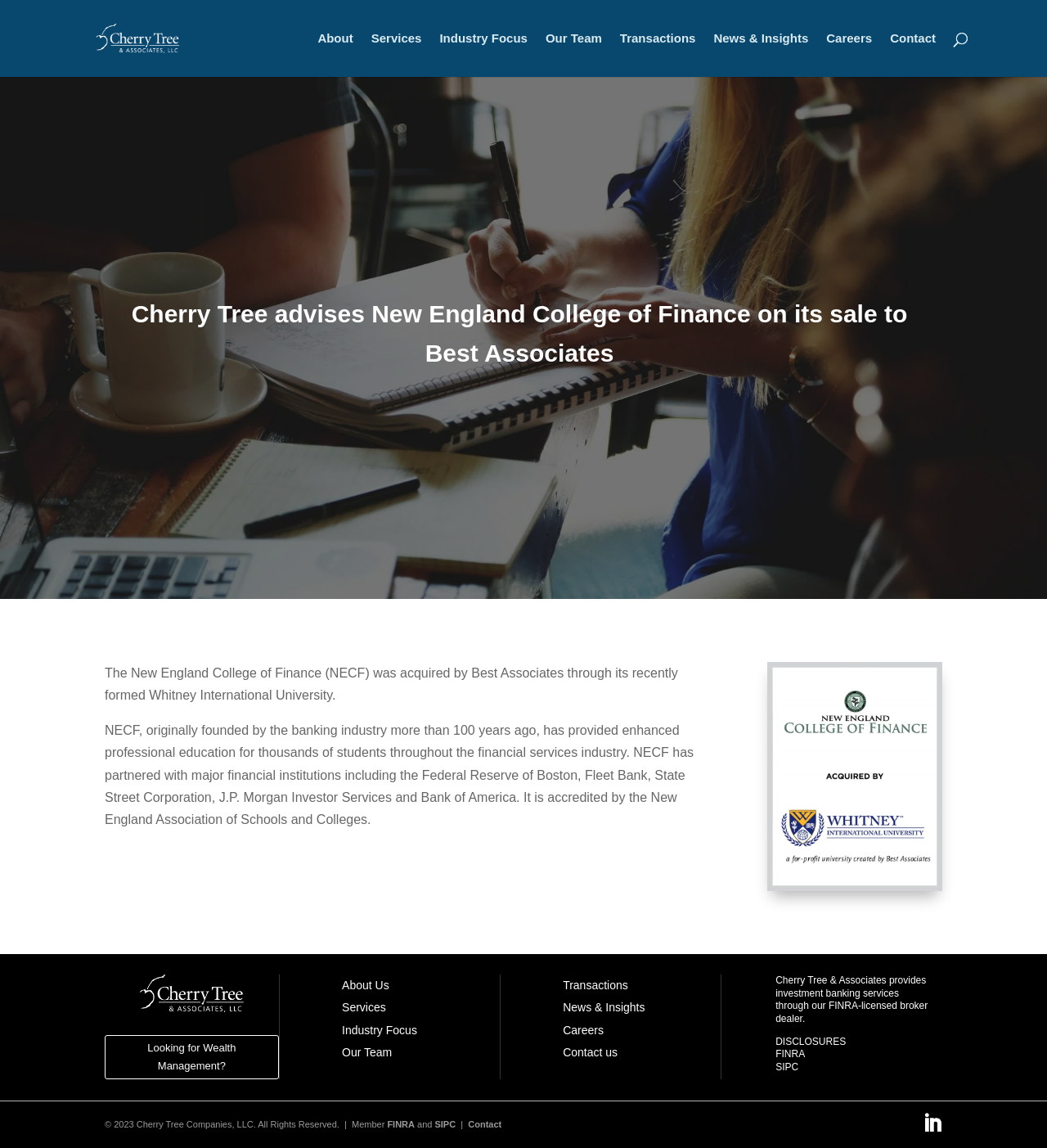What is the name of the university formed by Best Associates?
Using the visual information, respond with a single word or phrase.

Whitney International University